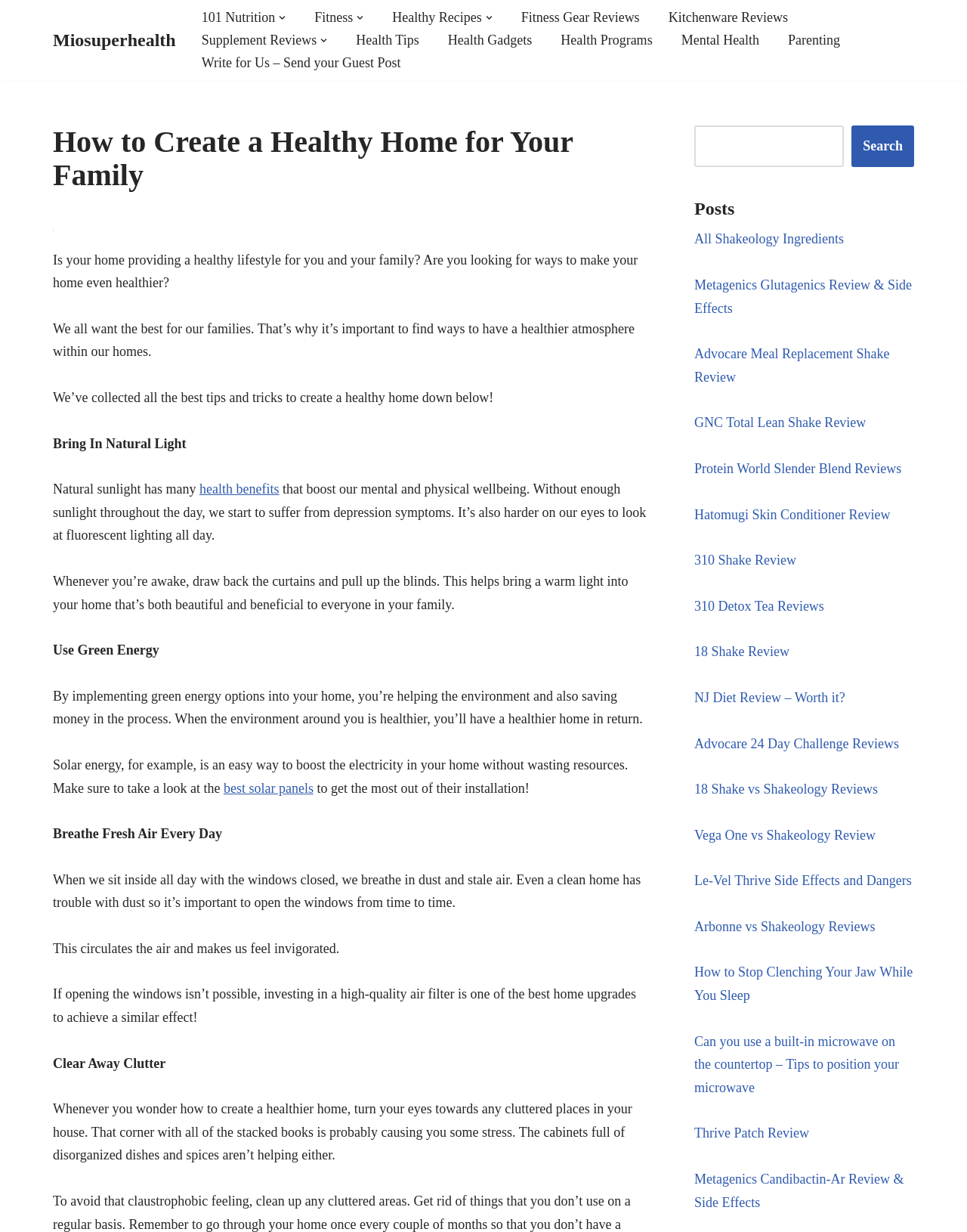Locate the primary heading on the webpage and return its text.

How to Create a Healthy Home for Your Family